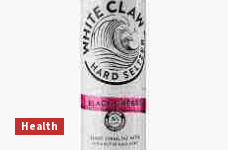What does the brand's logo symbolize?
Based on the content of the image, thoroughly explain and answer the question.

The brand's iconic logo features a stylized wave, which symbolizes a refreshing and adventurous experience, conveying the idea that White Claw is a perfect choice for those seeking a fun and lively beverage option.